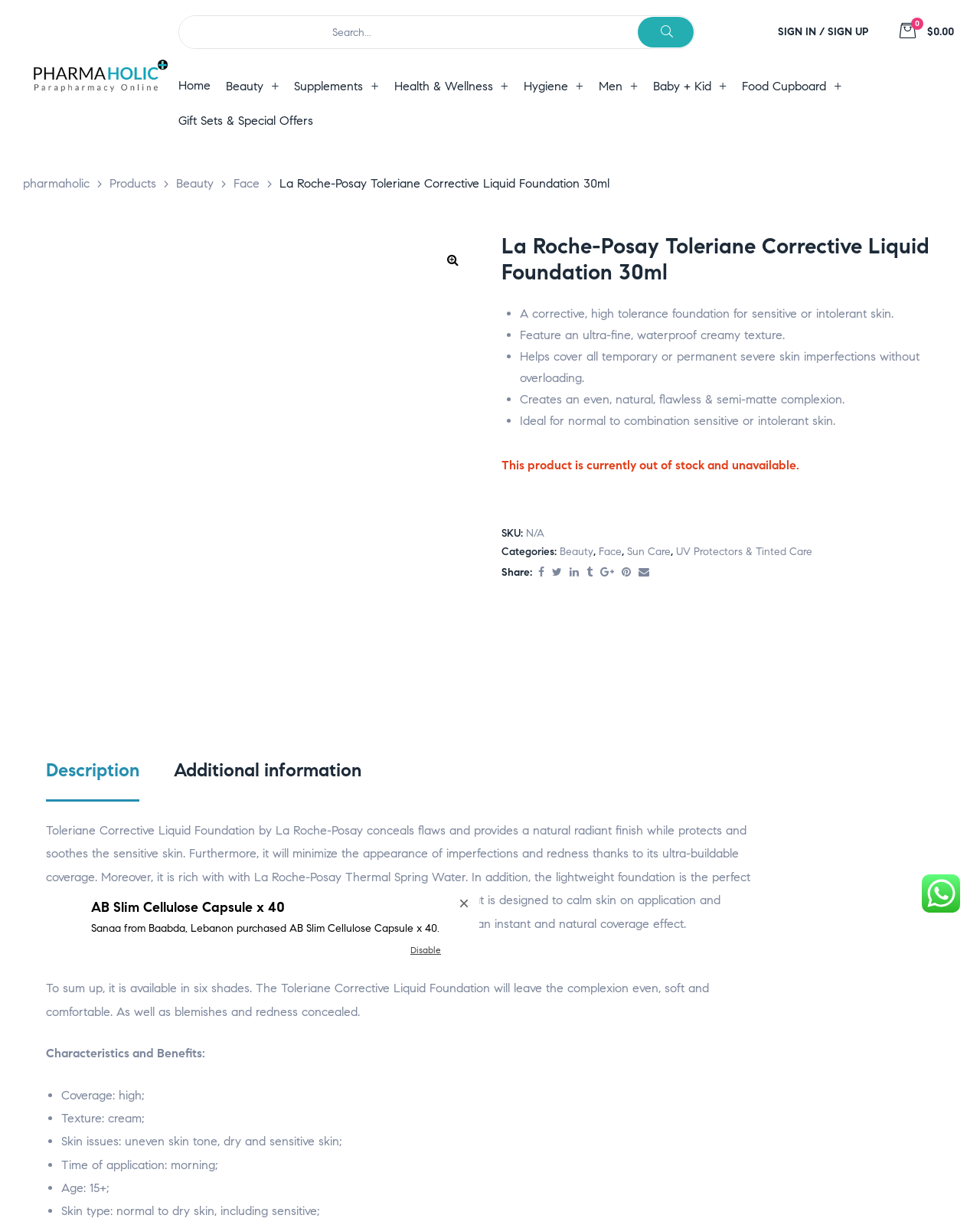Identify the bounding box coordinates for the UI element described as follows: UV Protectors & Tinted Care. Use the format (top-left x, top-left y, bottom-right x, bottom-right y) and ensure all values are floating point numbers between 0 and 1.

[0.69, 0.445, 0.829, 0.456]